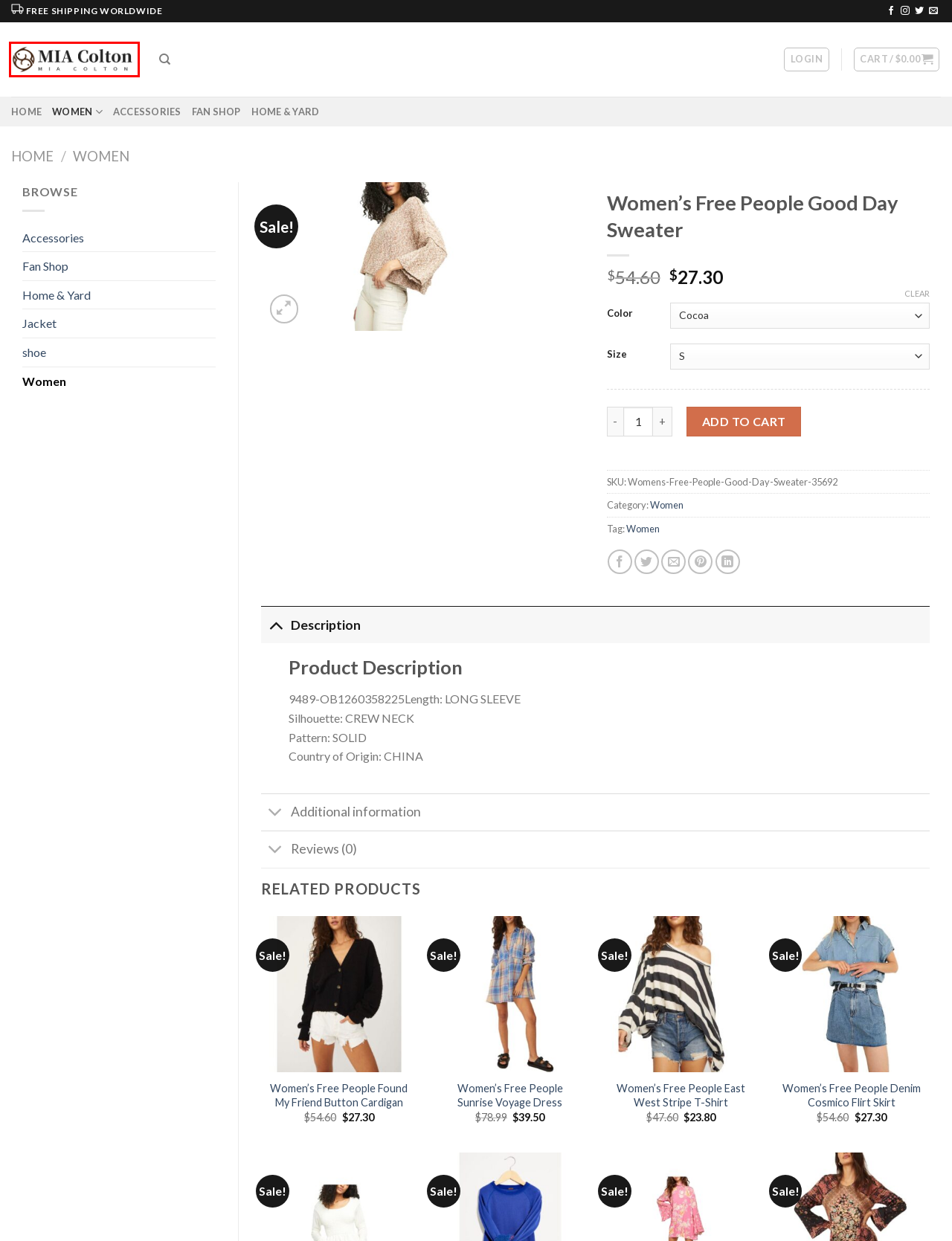You have a screenshot of a webpage with a red bounding box around a UI element. Determine which webpage description best matches the new webpage that results from clicking the element in the bounding box. Here are the candidates:
A. Women Archives - MYFASHIONPLAY
B. Fan Shop Archives - MYFASHIONPLAY
C. Accessories Archives - MYFASHIONPLAY
D. Women's Free People Found My Friend Button Cardigan - MYFASHIONPLAY
E. shoe Archives - MYFASHIONPLAY
F. Women's Free People Denim Cosmico Flirt Skirt - MYFASHIONPLAY
G. Women's Free People East West Stripe T-Shirt - MYFASHIONPLAY
H. MIA Colton|Beautiful clothing for women, fashionable shoes - MYFASHIONPLAY

H